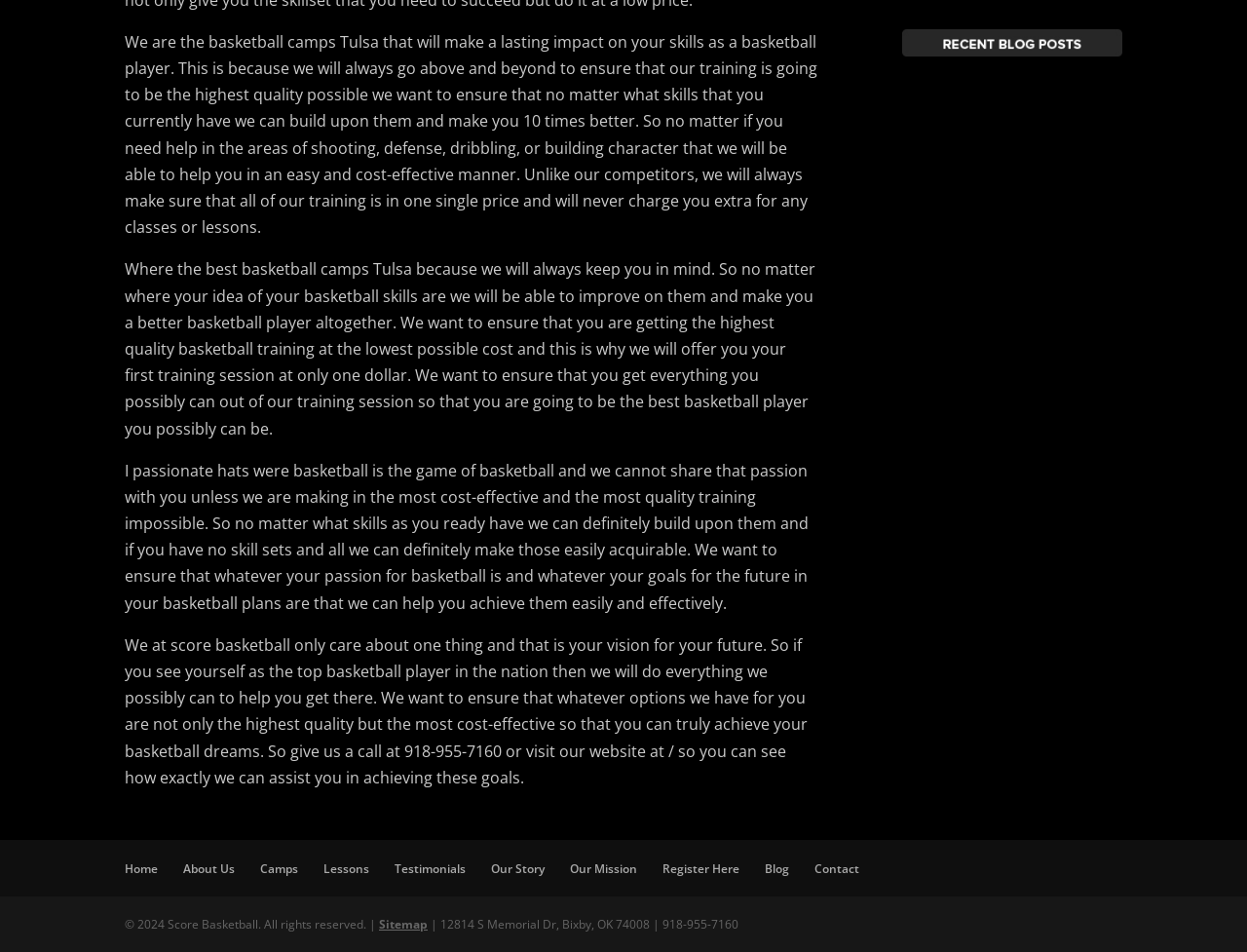Determine the bounding box for the UI element described here: "Contact".

[0.653, 0.904, 0.689, 0.921]